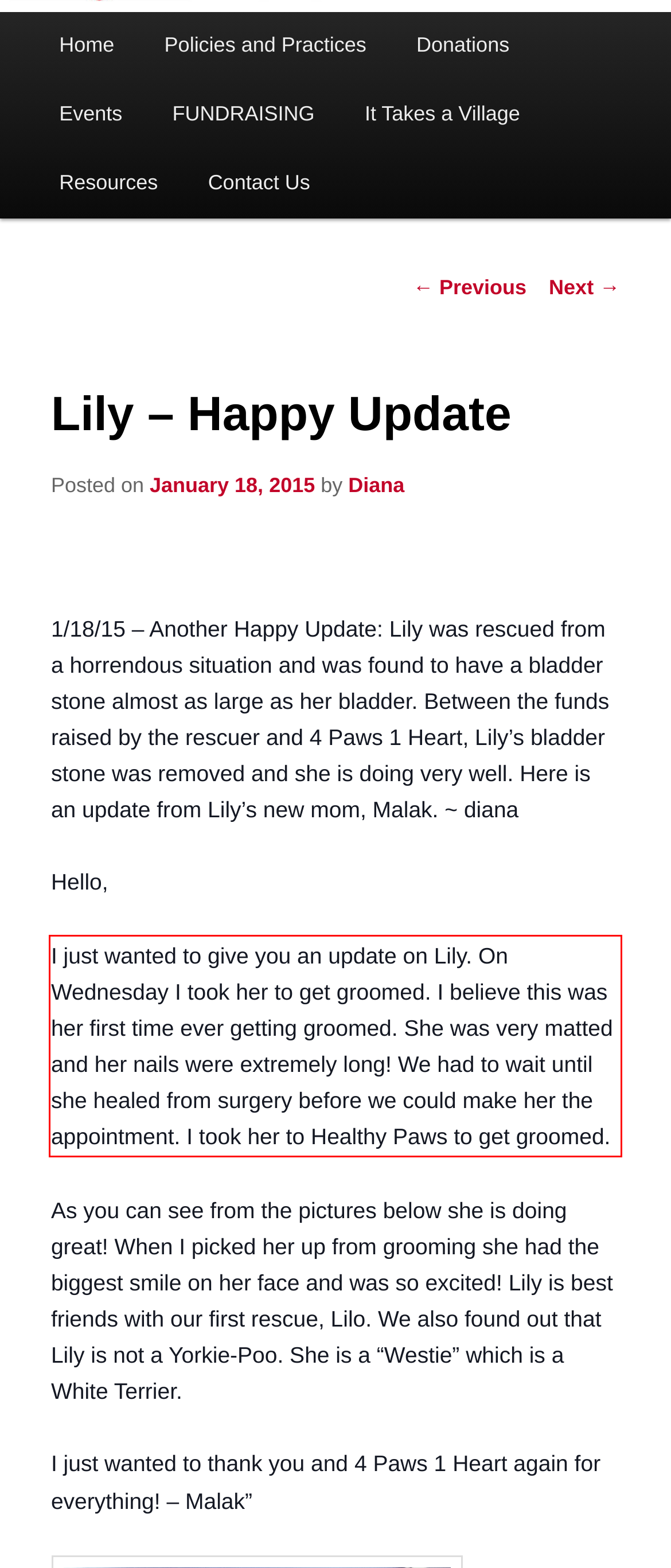Please examine the webpage screenshot and extract the text within the red bounding box using OCR.

I just wanted to give you an update on Lily. On Wednesday I took her to get groomed. I believe this was her first time ever getting groomed. She was very matted and her nails were extremely long! We had to wait until she healed from surgery before we could make her the appointment. I took her to Healthy Paws to get groomed.